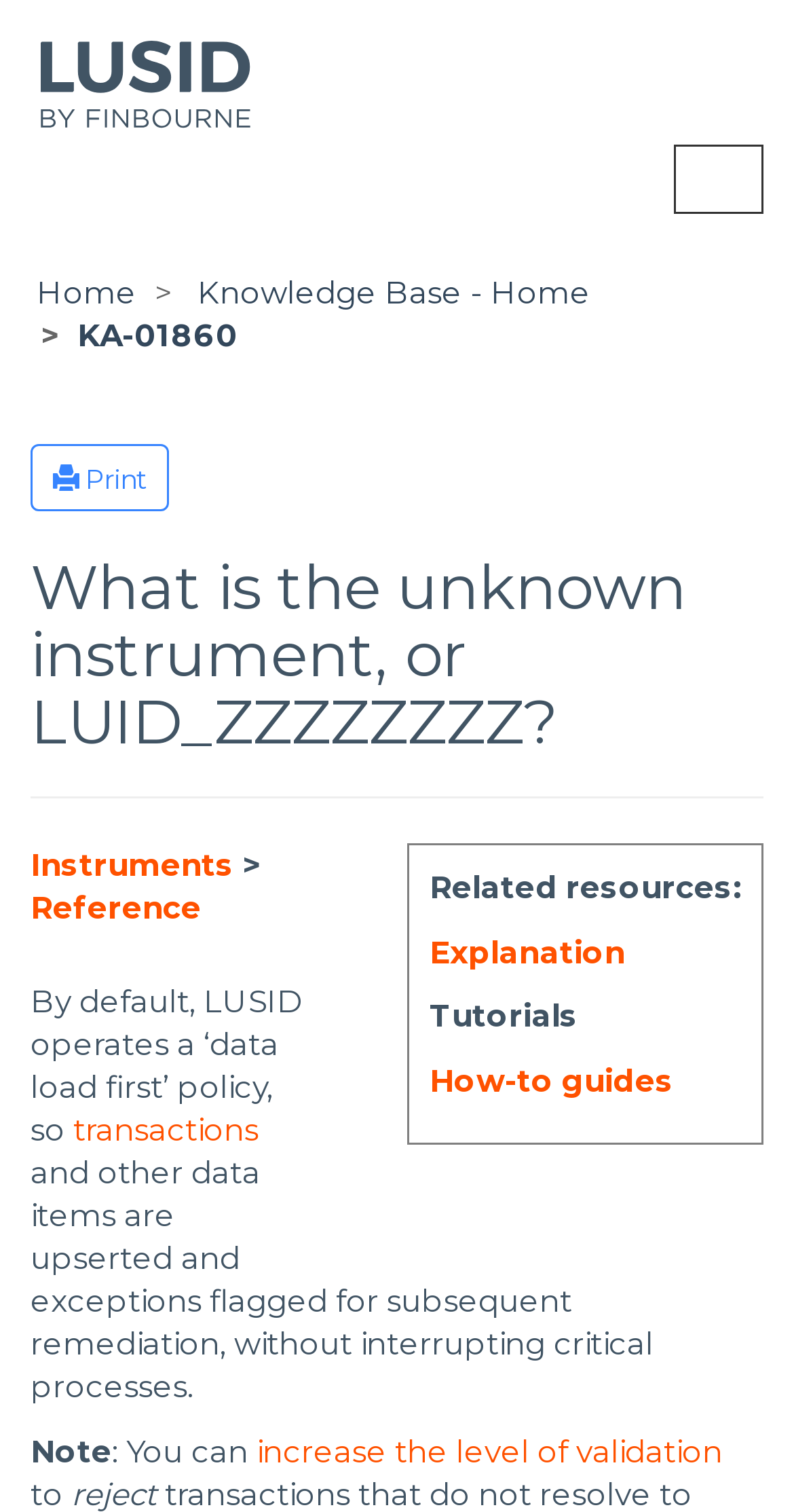Point out the bounding box coordinates of the section to click in order to follow this instruction: "Click the 'Toggle navigation' button".

[0.849, 0.096, 0.962, 0.141]